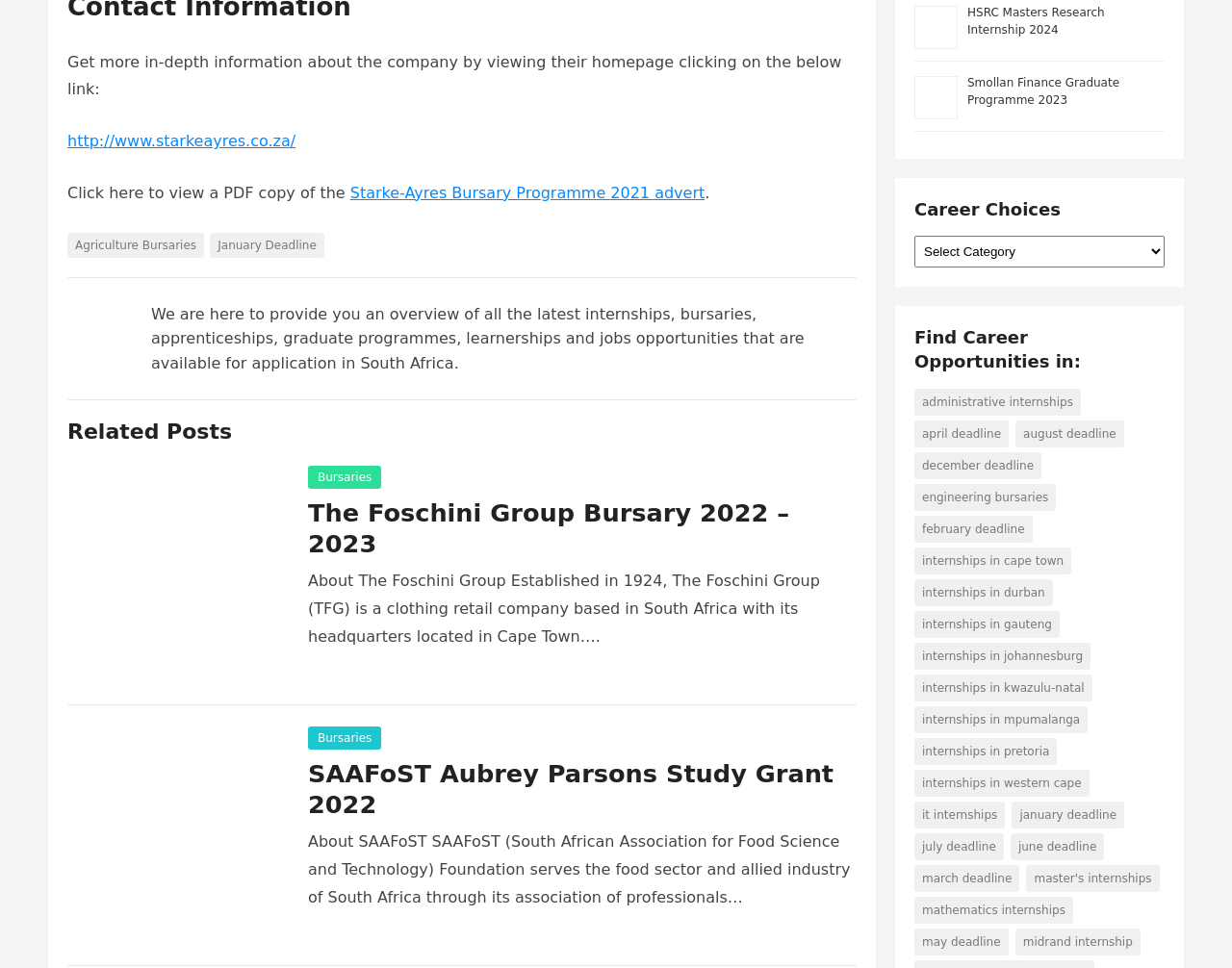Please specify the bounding box coordinates of the region to click in order to perform the following instruction: "Click on the link to view Agriculture Bursaries".

[0.055, 0.24, 0.166, 0.266]